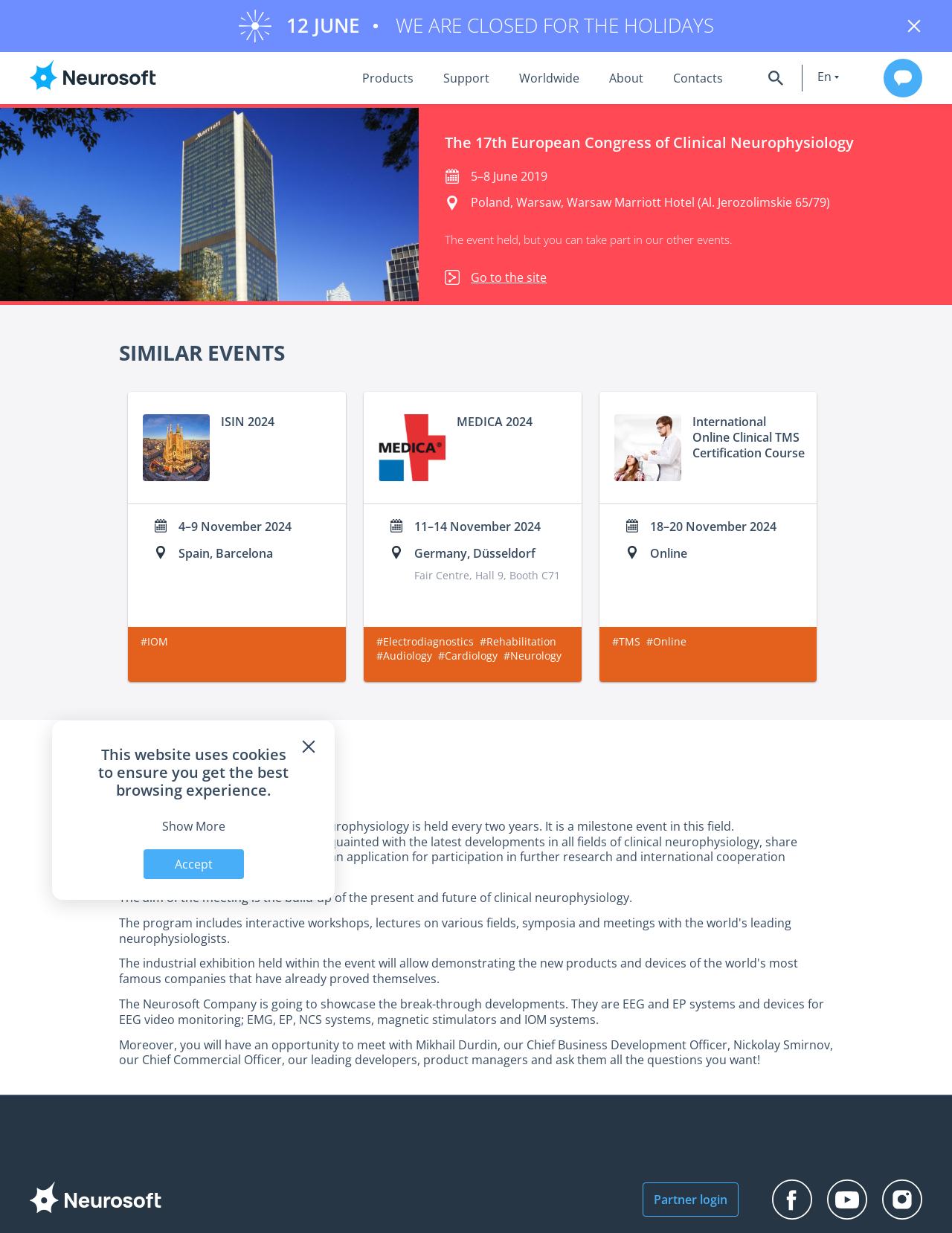What is the location of the 17th European Congress of Clinical Neurophysiology?
Look at the image and respond with a single word or a short phrase.

Poland, Warsaw